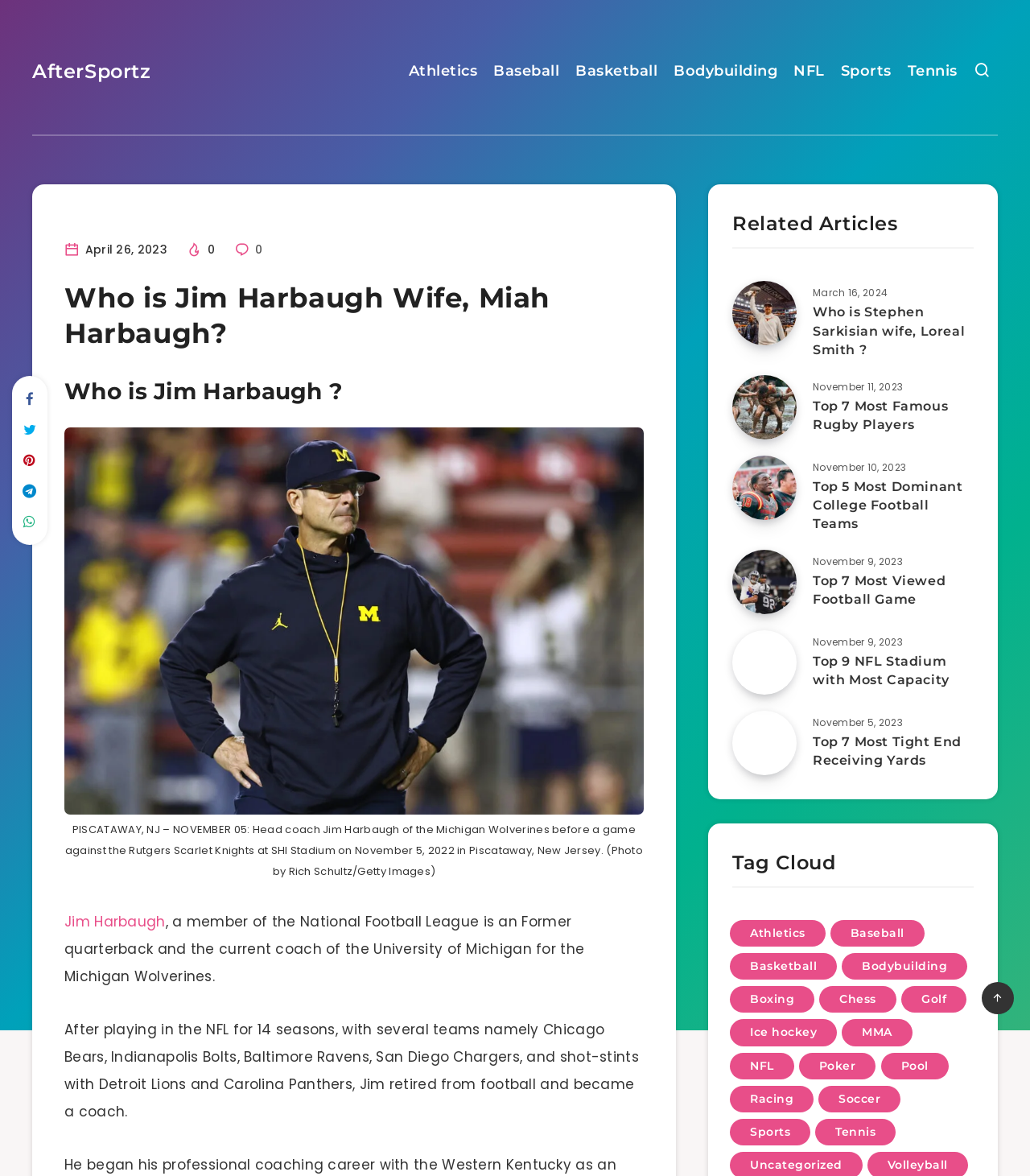Please identify the primary heading of the webpage and give its text content.

Who is Jim Harbaugh Wife, Miah Harbaugh?